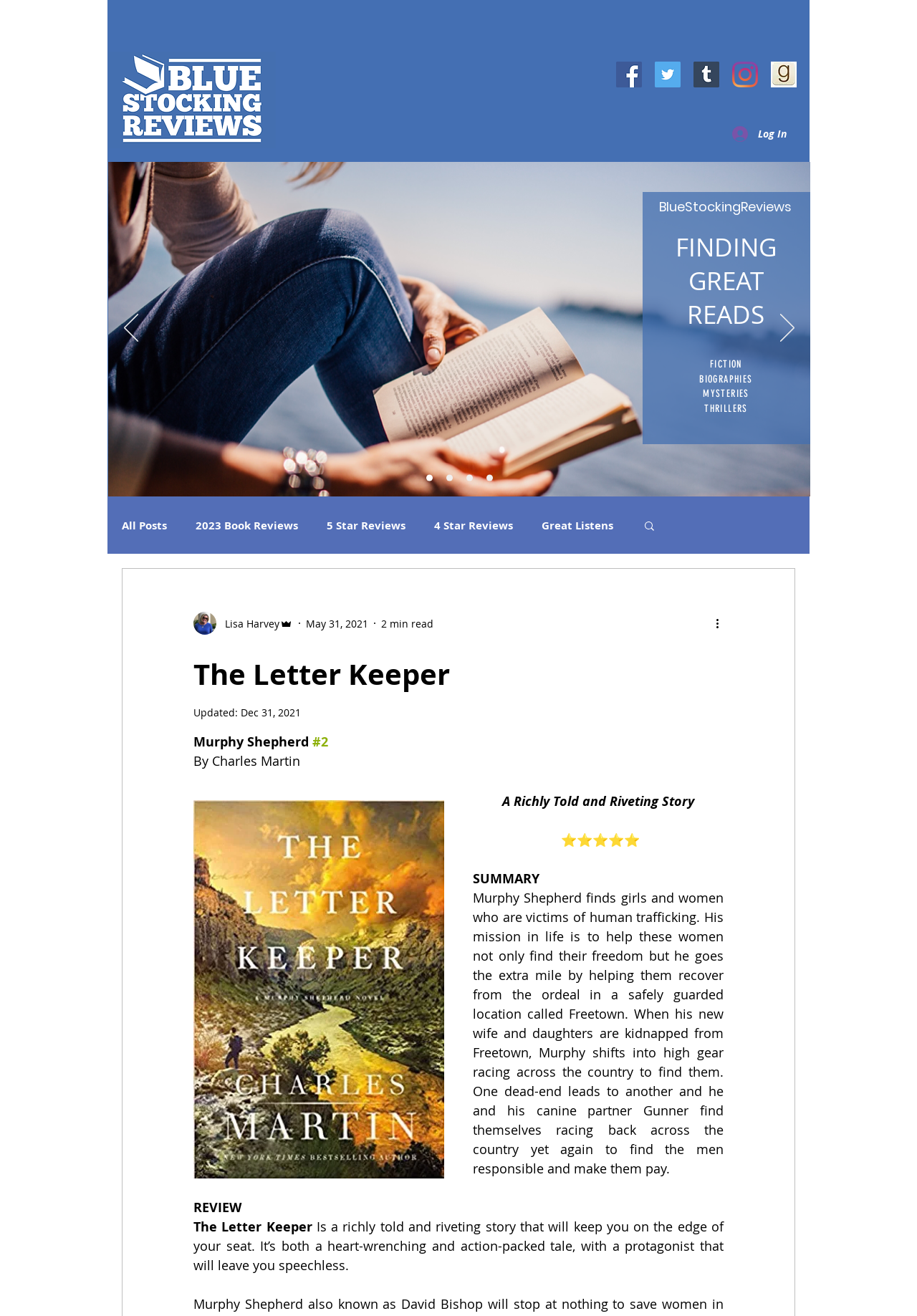Please examine the image and provide a detailed answer to the question: What is the category of the book 'reading water'?

I found the answer by looking at the navigation element with the text 'Slides' and its child elements, which include a link to 'reading water'. Near this link, I found a static text element with the text 'FICTION', which suggests that 'reading water' is a book in the FICTION category.